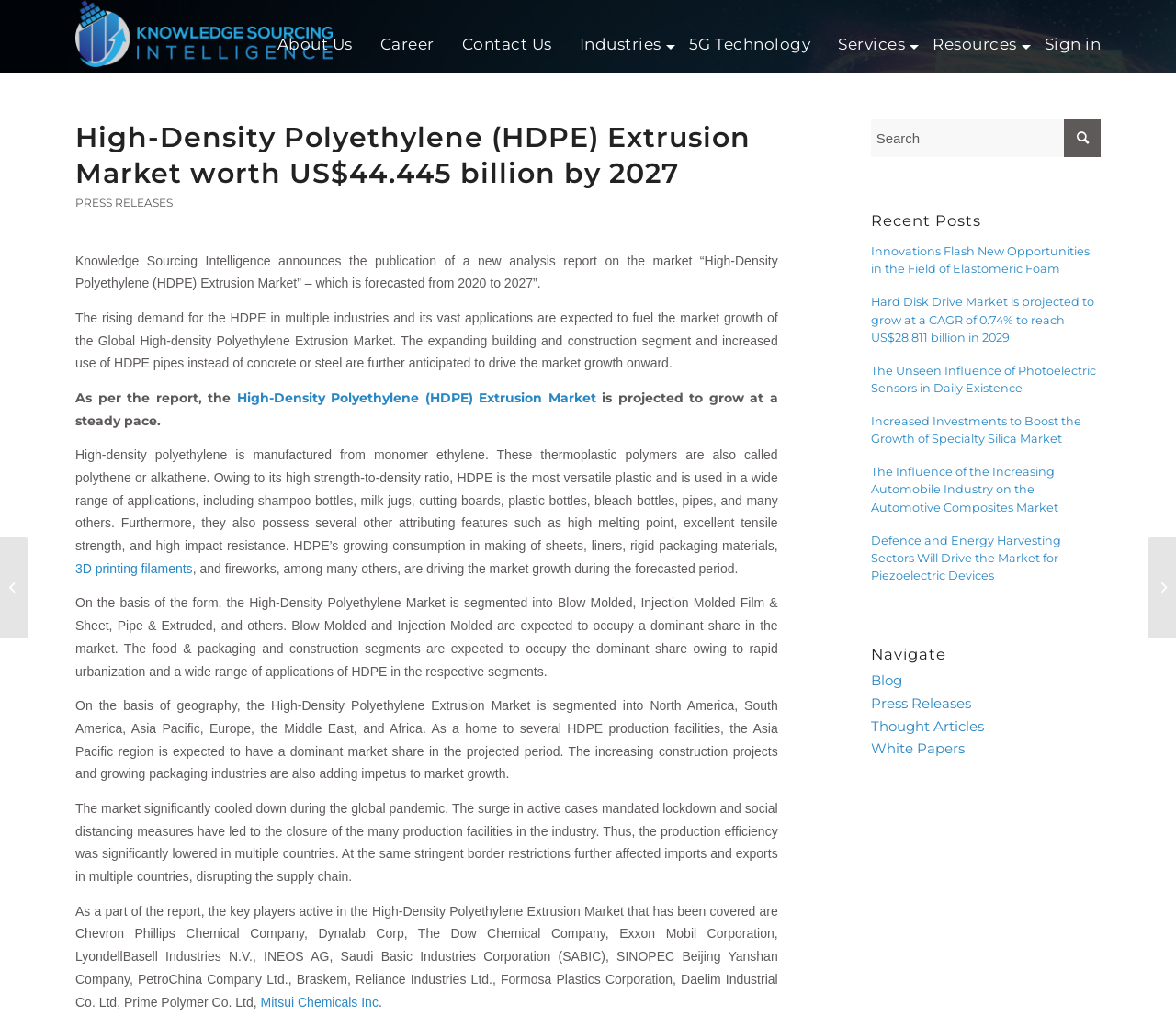Please determine the bounding box coordinates of the element's region to click for the following instruction: "Search for something".

[0.74, 0.116, 0.936, 0.153]